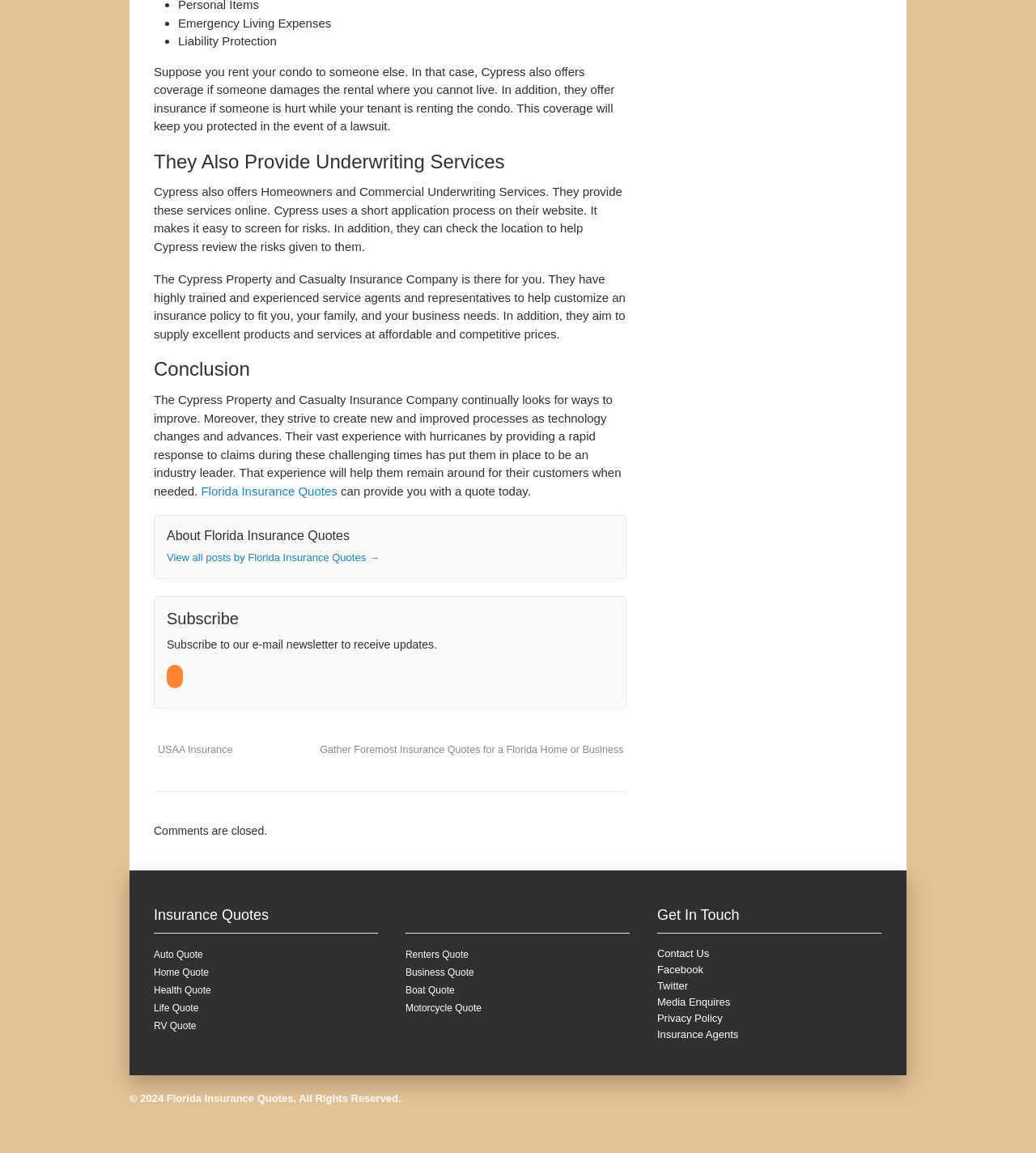What is the benefit of Cypress's insurance policy?
Based on the image content, provide your answer in one word or a short phrase.

Customized and affordable